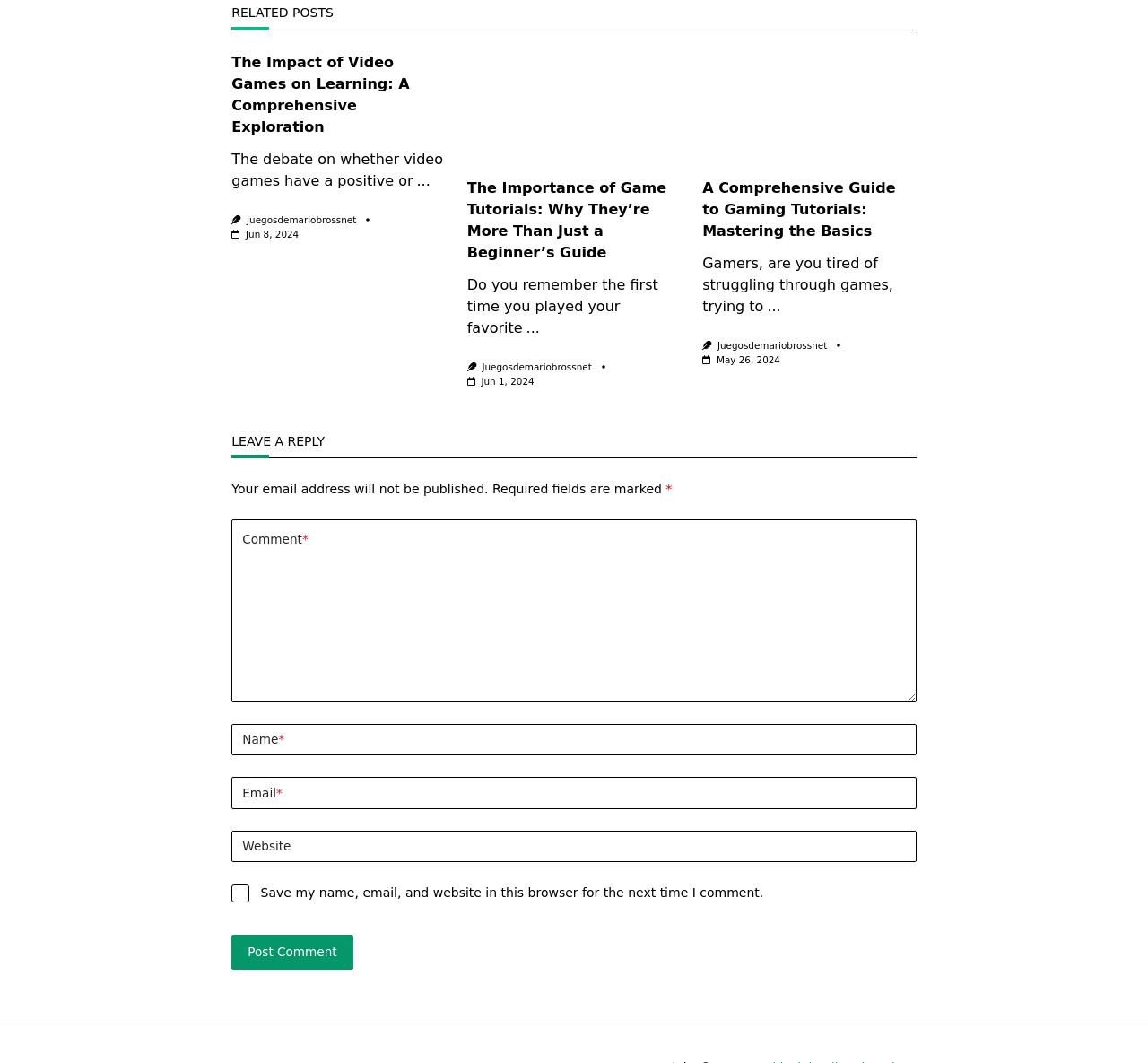How many related posts are shown on this webpage?
Using the information from the image, provide a comprehensive answer to the question.

The number of related posts can be determined by counting the number of article elements, which are 3 in this case. Each article element represents a related post.